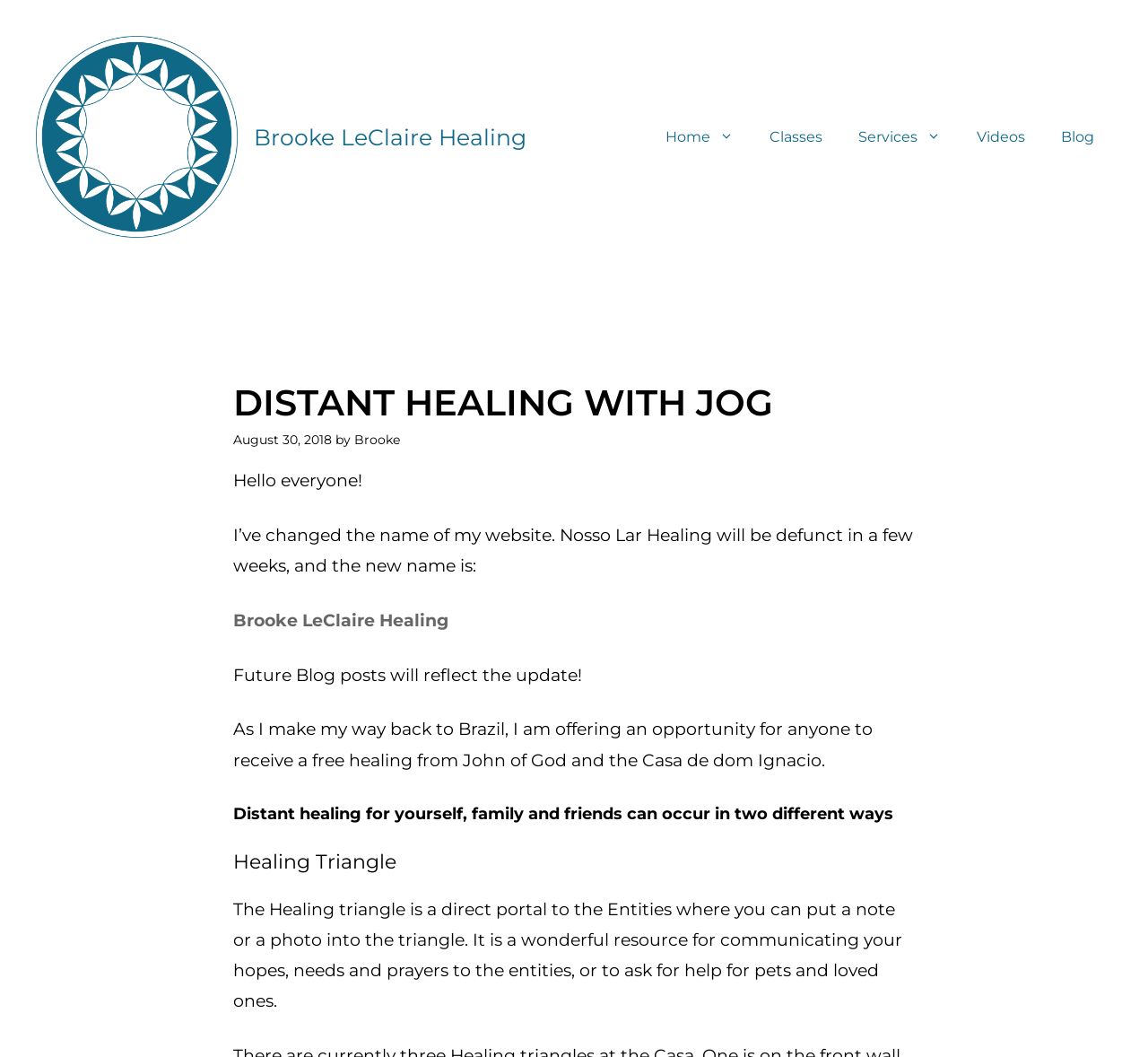Can you locate the main headline on this webpage and provide its text content?

DISTANT HEALING WITH JOG